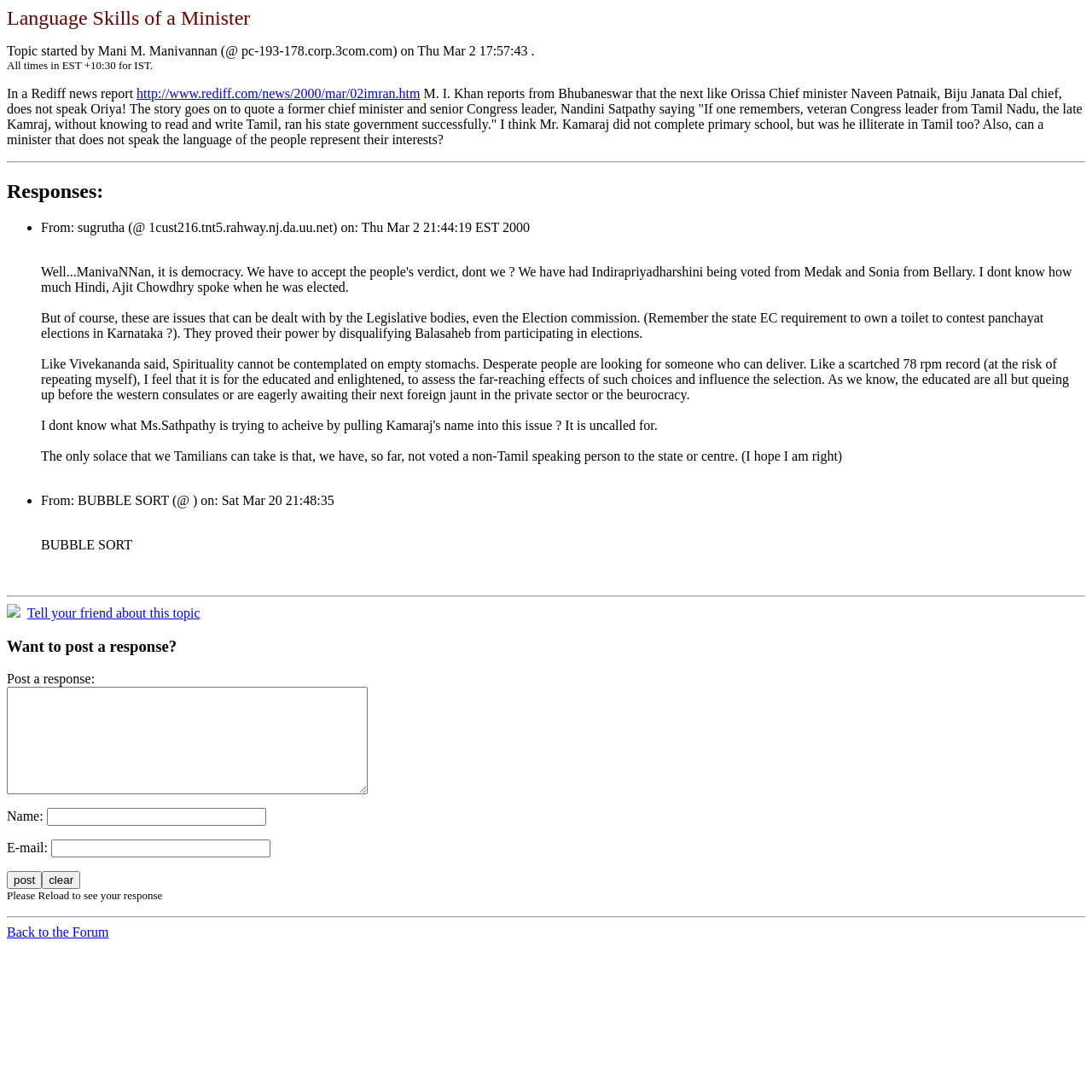What is the topic started by?
Answer the question in as much detail as possible.

The topic was started by Mani M. Manivannan, as indicated by the StaticText element with the text 'Topic started by Mani M. Manivannan (@ pc-193-178.corp.3com.com) on Thu Mar 2 17:57:43.'